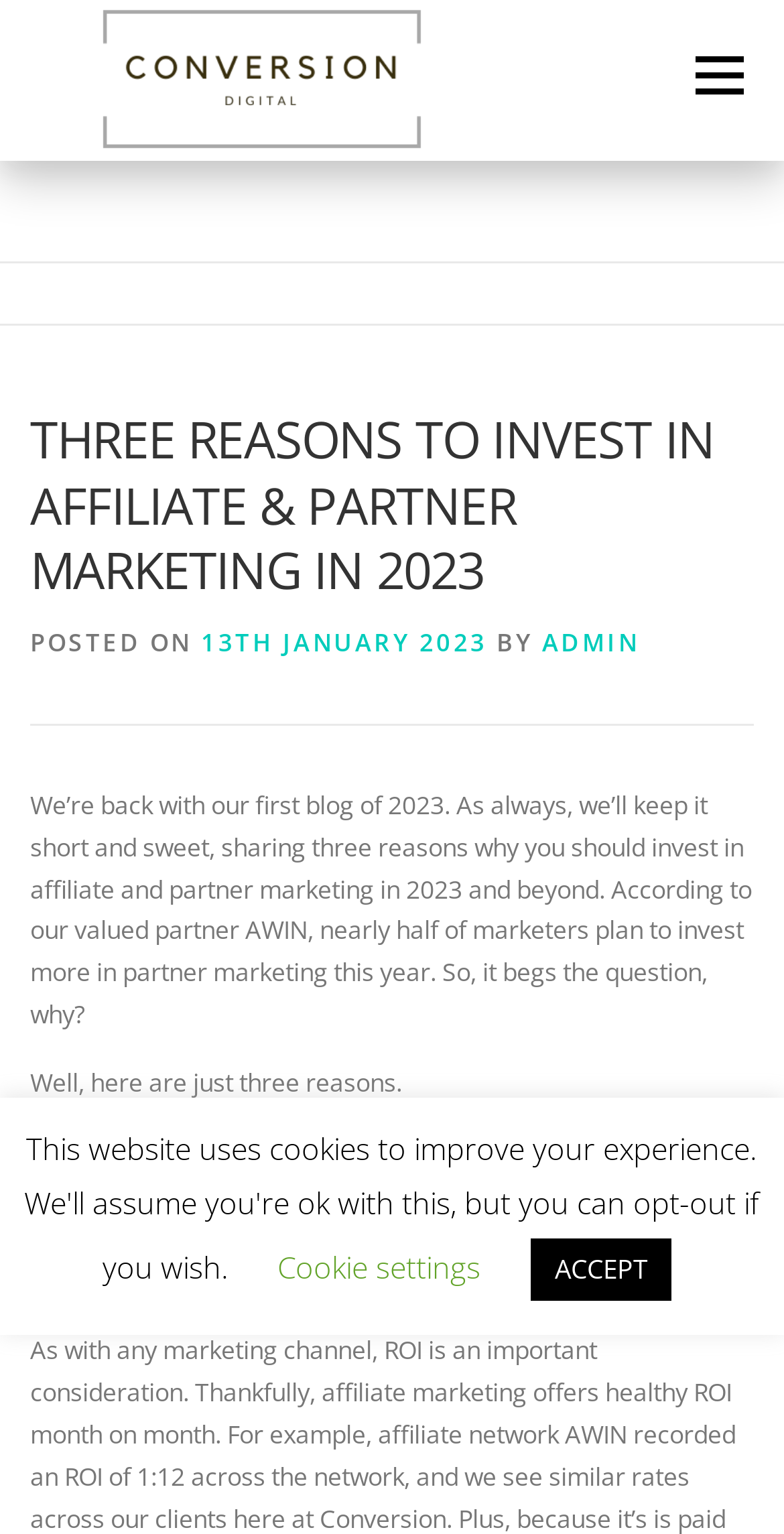Given the element description: "13th January 2023", predict the bounding box coordinates of this UI element. The coordinates must be four float numbers between 0 and 1, given as [left, top, right, bottom].

[0.256, 0.407, 0.622, 0.429]